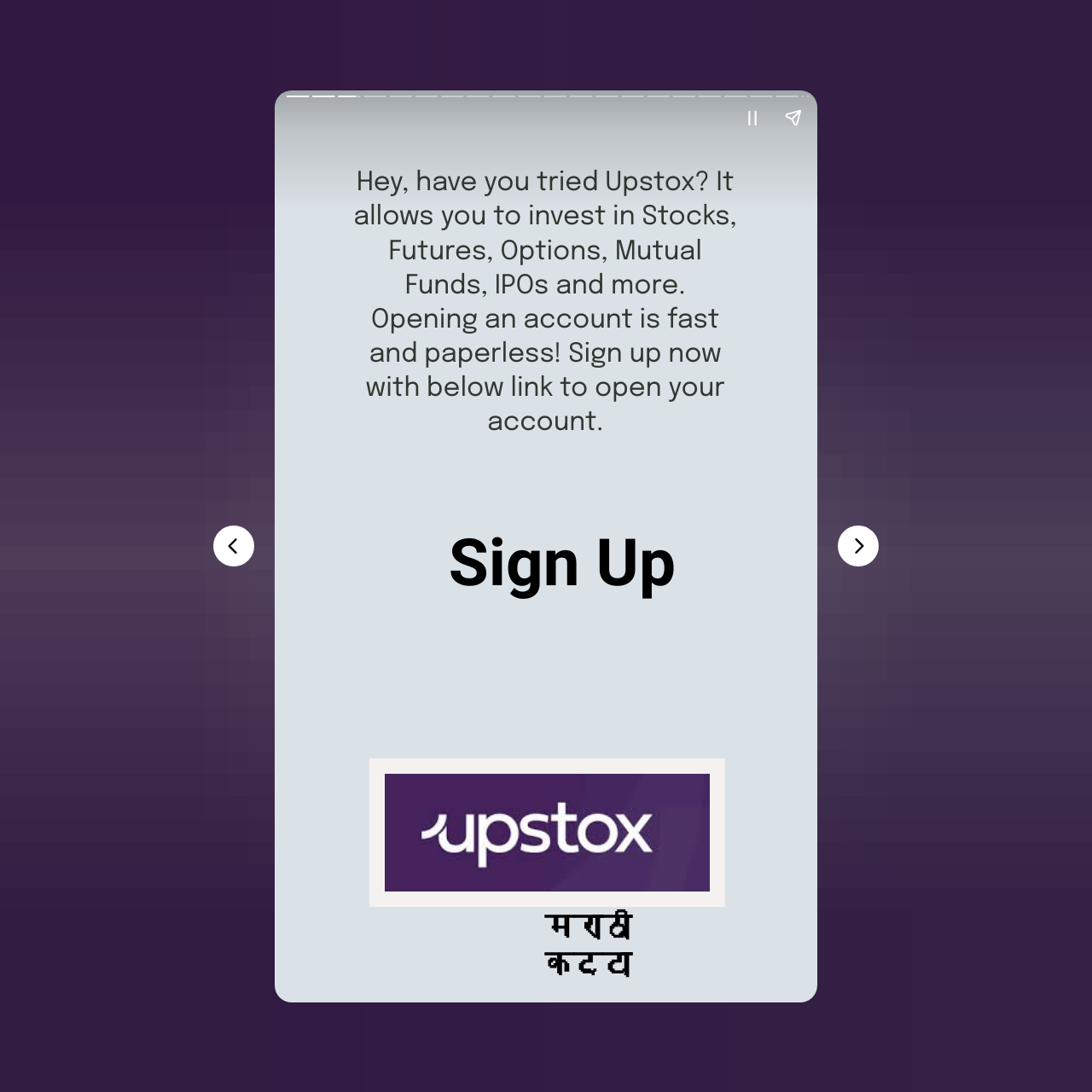Generate a thorough explanation of the webpage's elements.

The webpage is about पुष्पा पेंढरकर यांचे नवीन साहित्य (Pushpa Pendharkar's new literature) and is categorized under मराठी कट्टा (Marathi Kutta). 

At the top, there is an image of Upstox, a financial services company, taking up about a quarter of the screen. Below the image, there is a promotional text about Upstox, describing its features and encouraging users to sign up. 

On the top-right side, there is a link to मराठी कट्टा (Marathi Kutta), which is also a heading. Below this link, there is another link to 'Sign Up', which is also a heading. 

In the middle of the page, there is a canvas element that spans the entire width of the screen. 

On the left side, there are two buttons, 'Previous page' and 'Next page', which are likely used for navigation. 

On the top-middle section, there are two buttons, 'Pause story' and 'Share story', which suggest that the webpage may be displaying a story or an article. 

There are no other prominent UI elements or text on the webpage.